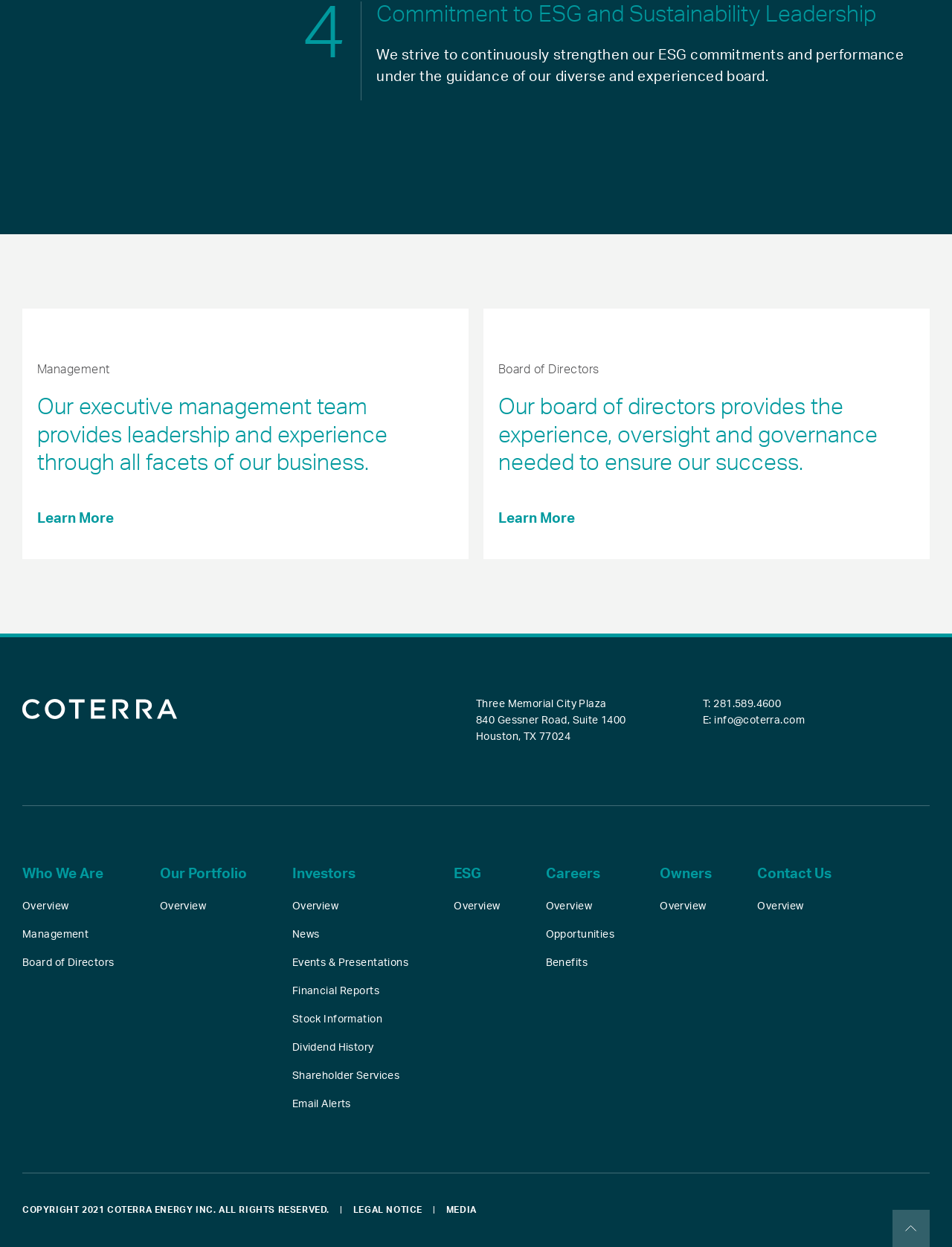Kindly provide the bounding box coordinates of the section you need to click on to fulfill the given instruction: "View board of directors".

[0.523, 0.402, 0.62, 0.431]